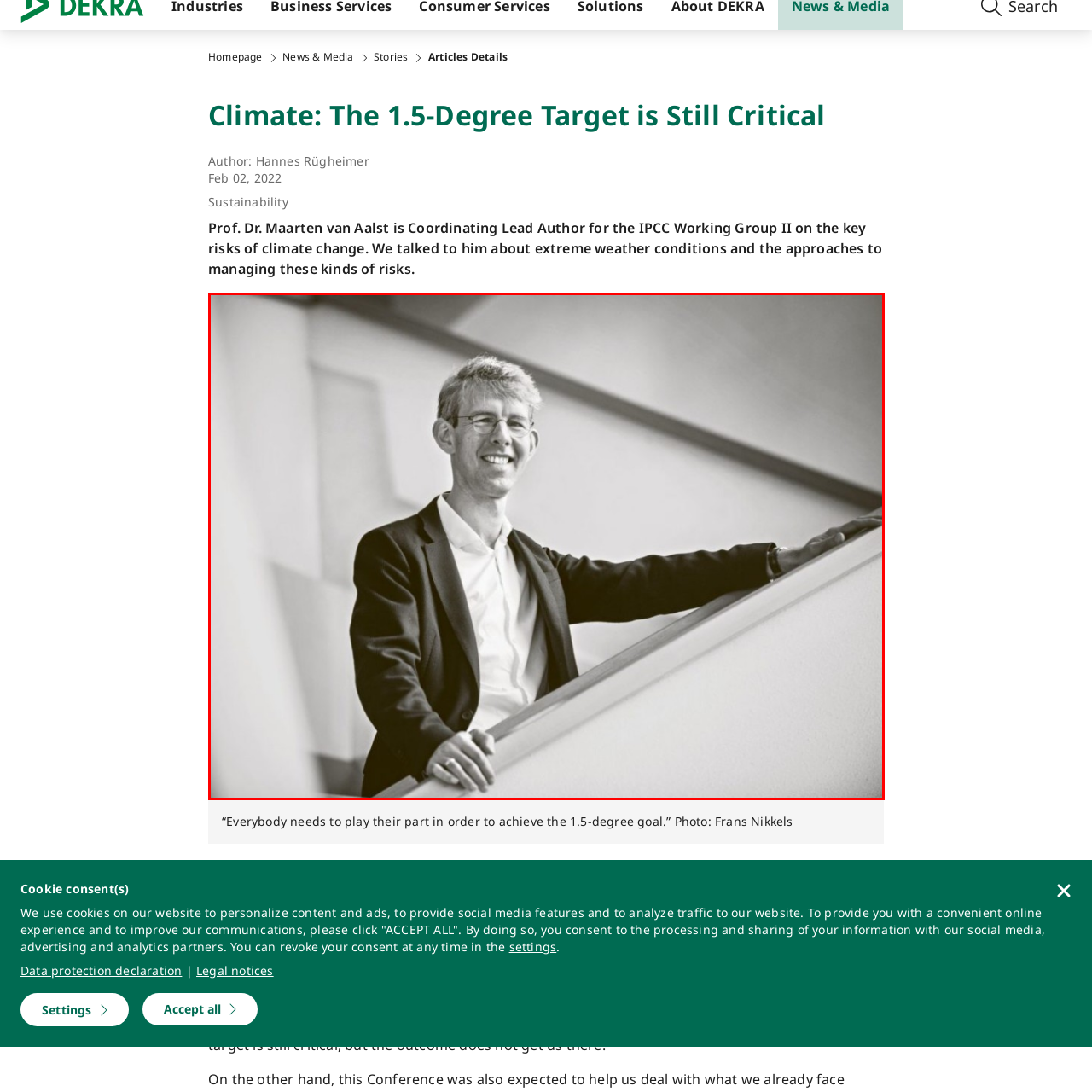Describe in detail the visual content enclosed by the red bounding box.

The image features Prof. Dr. Maarten van Aalst, a prominent figure in climate science, smiling as he leans casually against a railing, exuding confidence and approachability. Dressed in a black blazer over a white shirt, his demeanor reflects a blend of professionalism and warmth. The background showcases an abstract architectural design, enhancing the modern and dynamic feel of the setting. This photograph accompanies an article titled "Climate: The 1.5-Degree Target is Still Critical," where van Aalst discusses significant climate change issues and the importance of collaborative efforts in achieving critical environmental goals. The image conveys a sense of optimism and determination amidst the challenges posed by climate change.